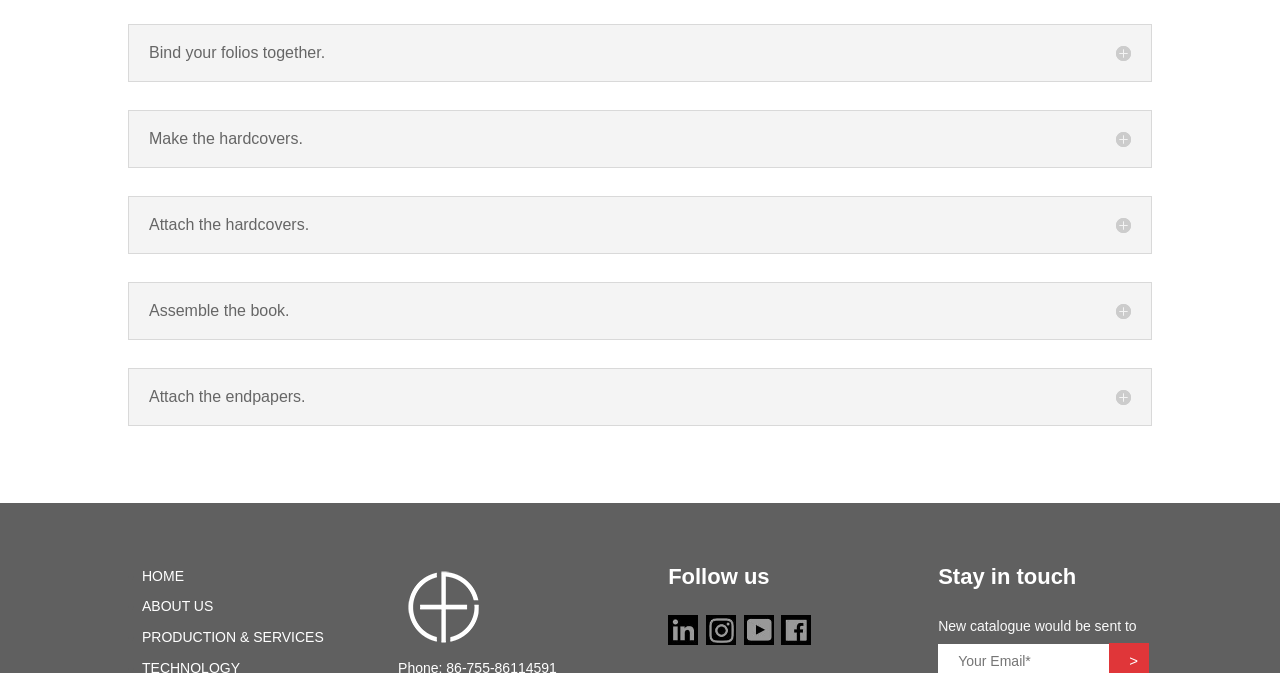Identify the bounding box of the UI element that matches this description: "HOME".

[0.111, 0.843, 0.144, 0.867]